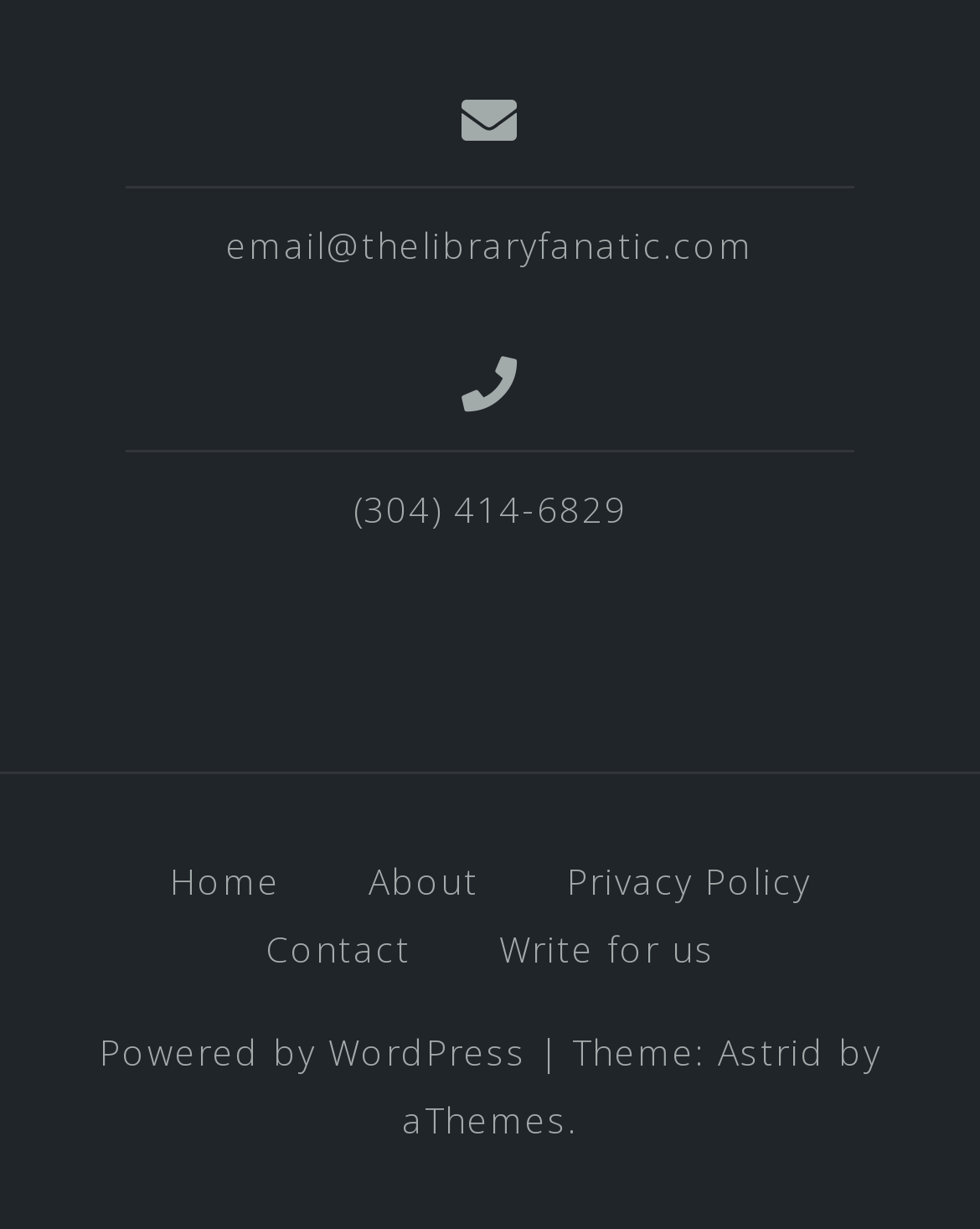Provide the bounding box coordinates of the HTML element this sentence describes: "Privacy Policy". The bounding box coordinates consist of four float numbers between 0 and 1, i.e., [left, top, right, bottom].

[0.578, 0.697, 0.827, 0.736]